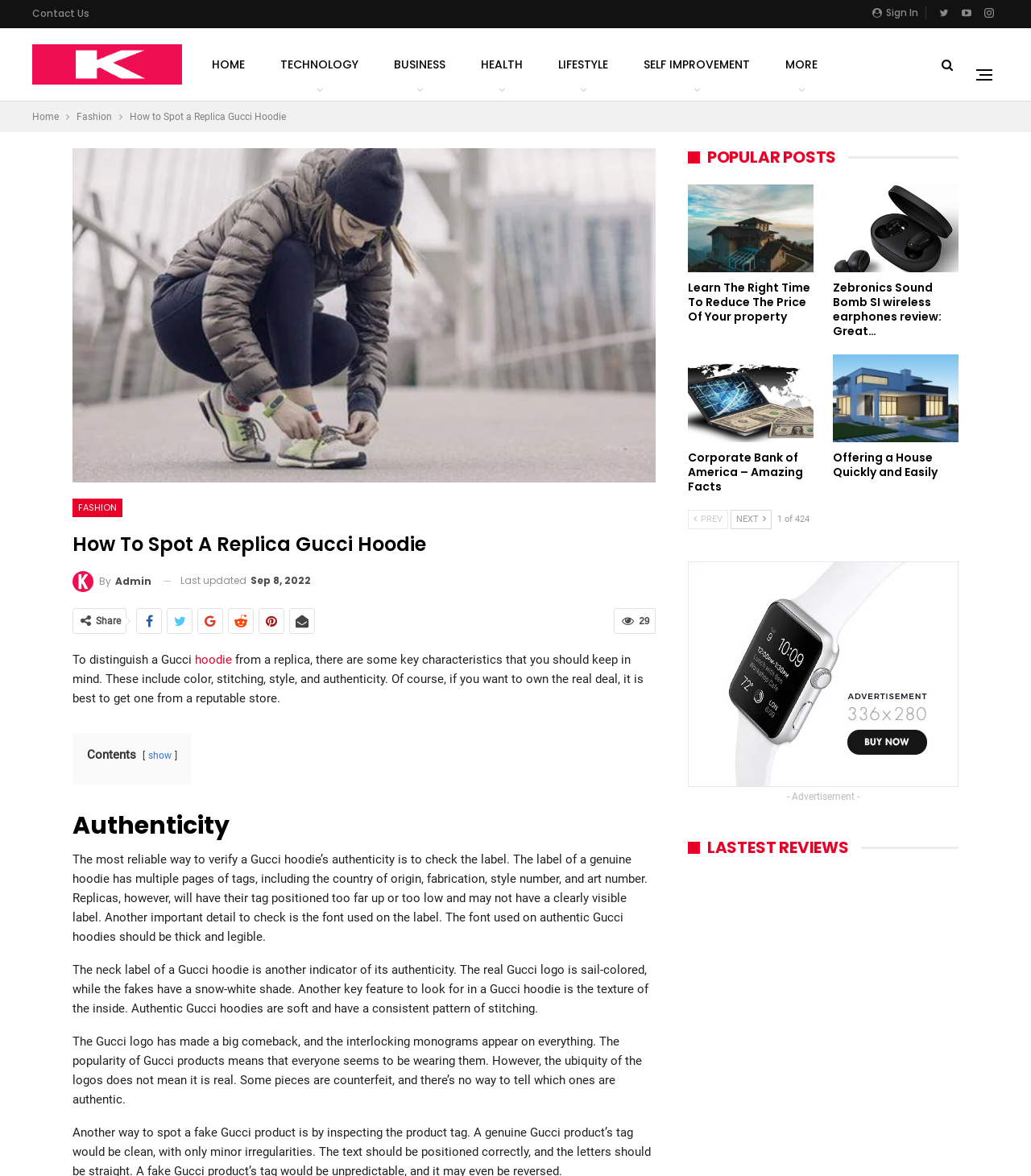Given the element description, predict the bounding box coordinates in the format (top-left x, top-left y, bottom-right x, bottom-right y), using floating point numbers between 0 and 1: Contact us

[0.031, 0.005, 0.087, 0.017]